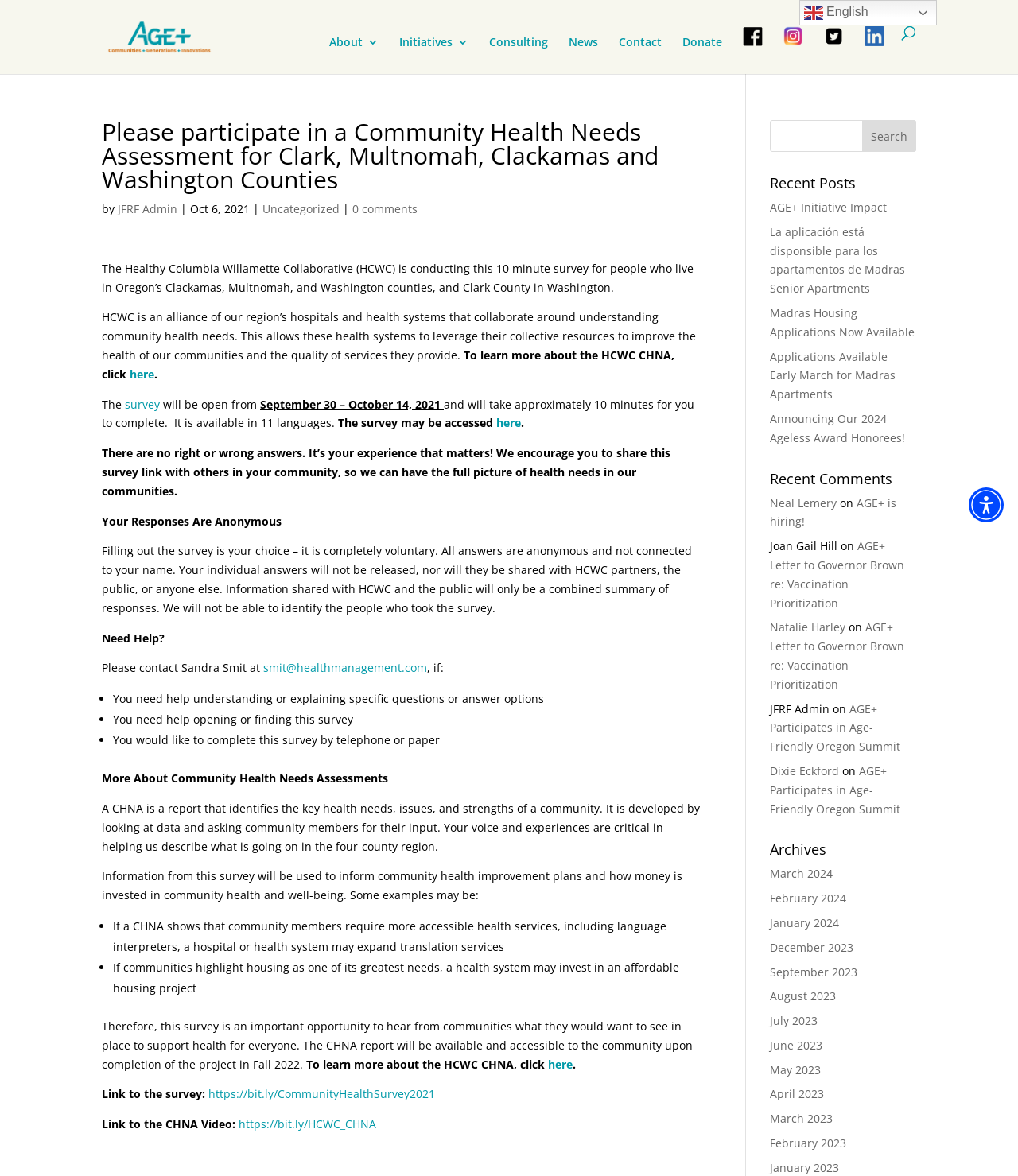Please determine the bounding box coordinates of the section I need to click to accomplish this instruction: "Search for something".

[0.1, 0.0, 0.9, 0.001]